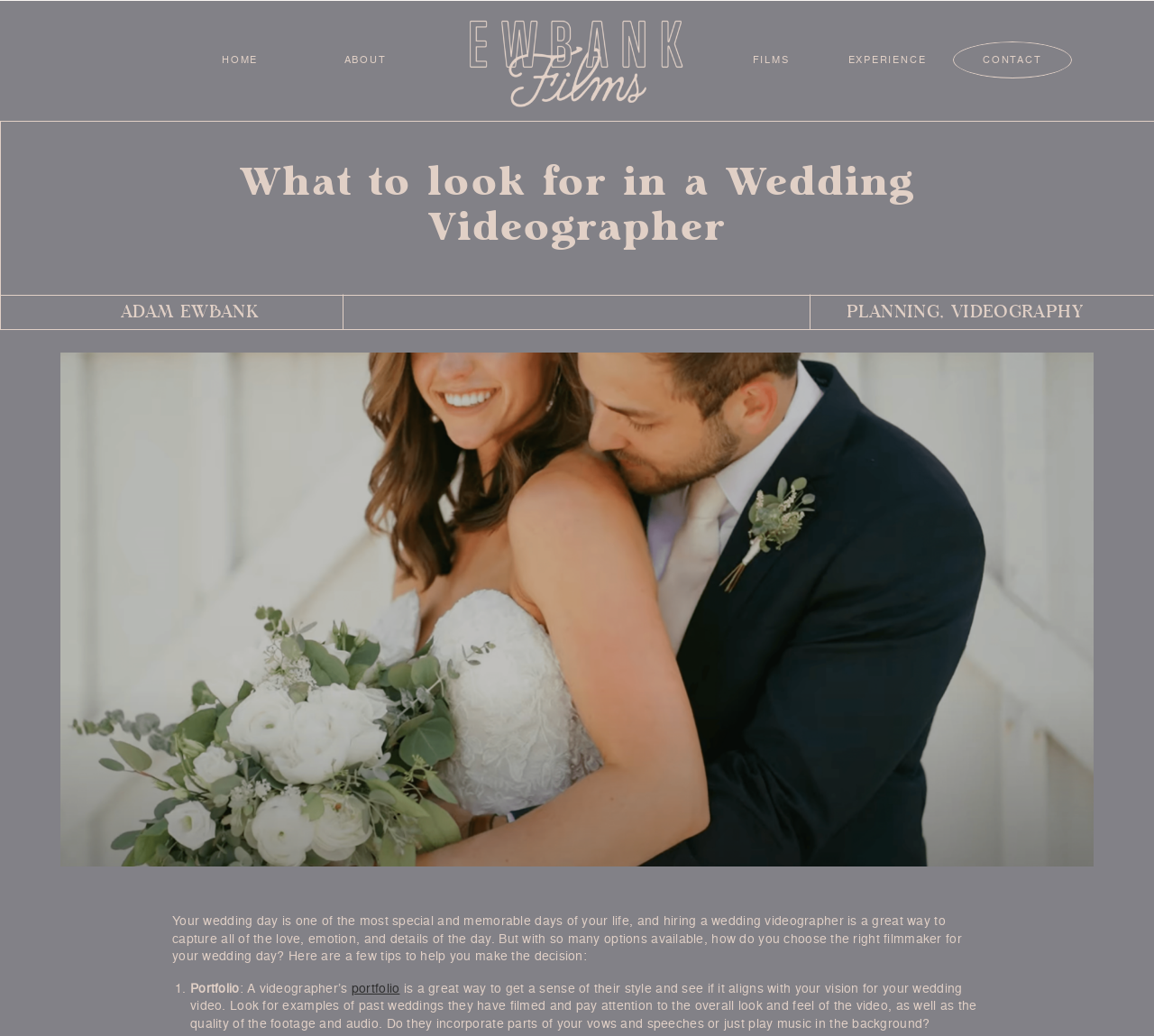What is the topic of the webpage?
Answer the question with a single word or phrase by looking at the picture.

Choosing a wedding videographer